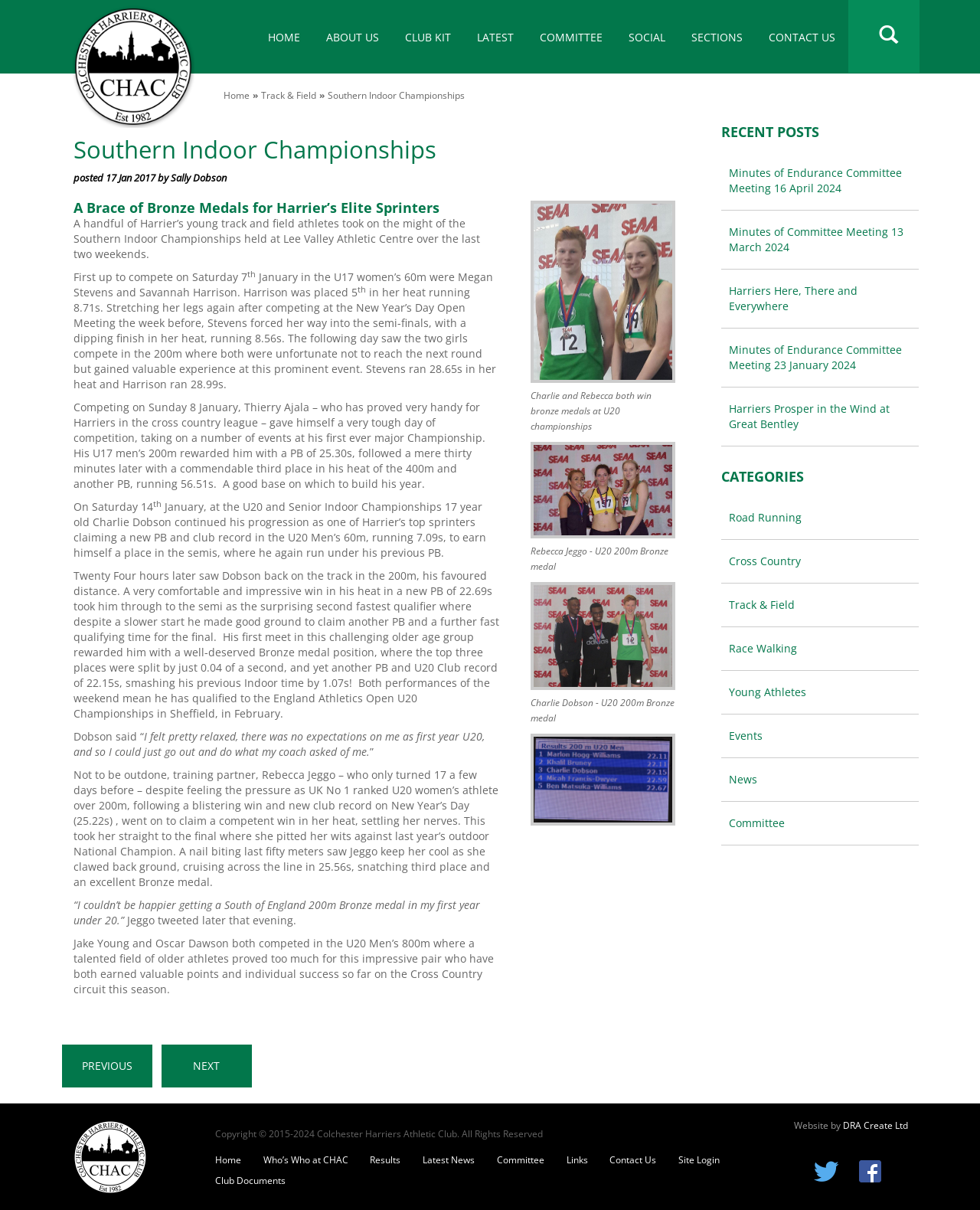What is the category of the article 'Harriers Prosper in the Wind at Great Bentley'?
Provide a detailed answer to the question, using the image to inform your response.

I found the article 'Harriers Prosper in the Wind at Great Bentley' in the 'RECENT POSTS' section, and it is categorized under 'Road Running'.